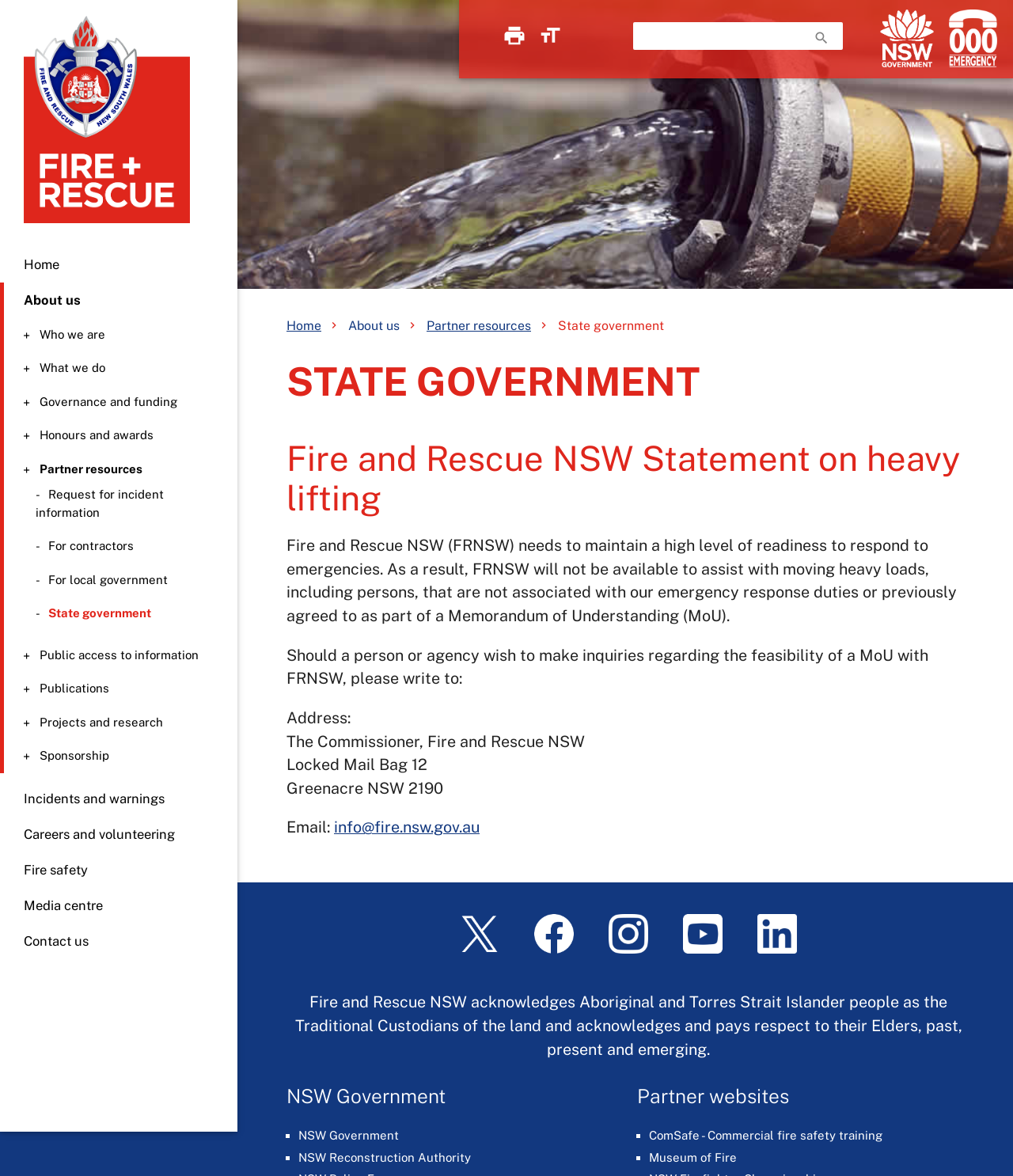Given the content of the image, can you provide a detailed answer to the question?
What is the purpose of Fire and Rescue NSW?

I found the answer by reading the static text 'Fire and Rescue NSW (FRNSW) needs to maintain a high level of readiness to respond to emergencies.' which explains the purpose of Fire and Rescue NSW.